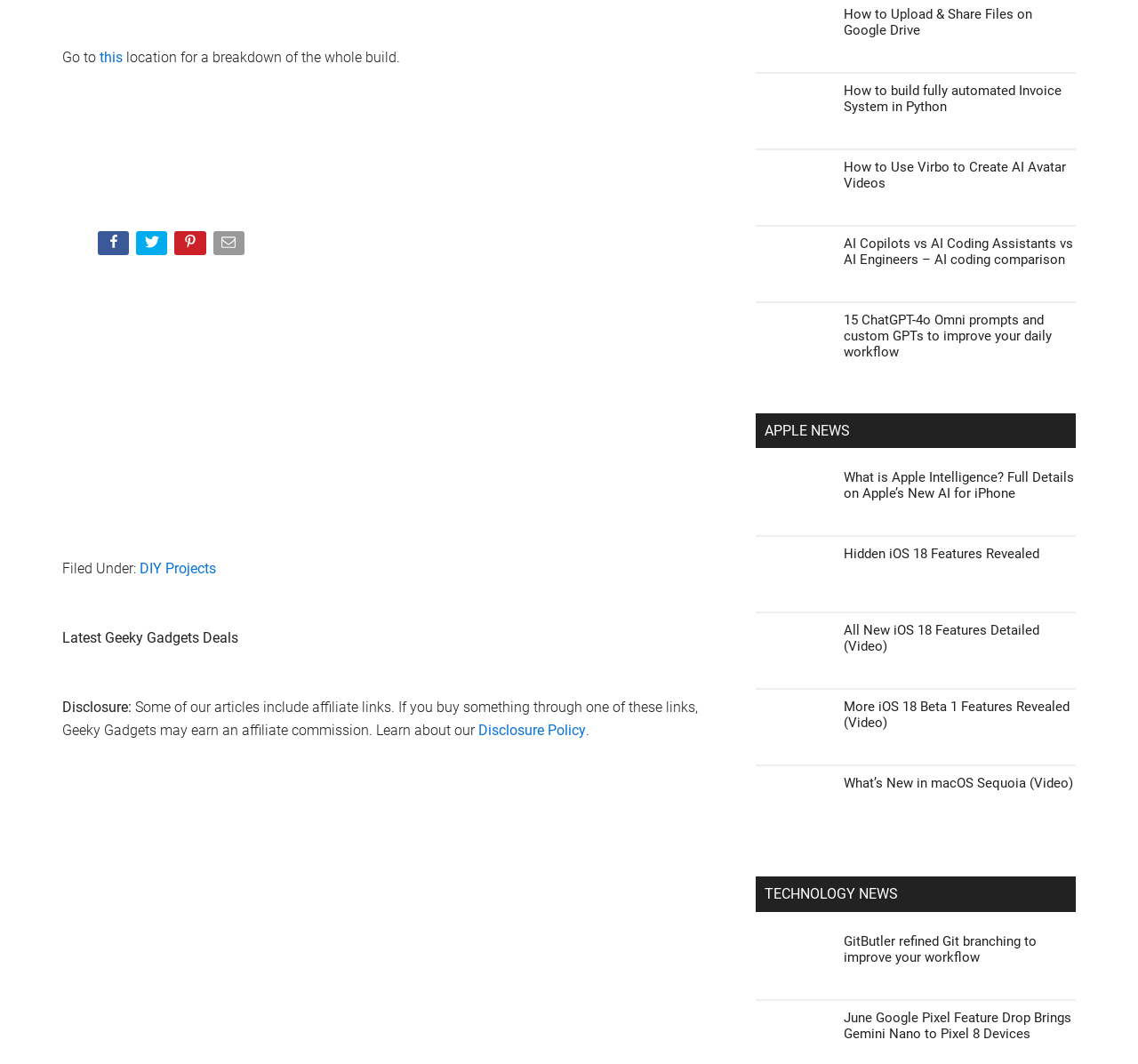What is the purpose of the 'Disclosure:' section?
Could you please answer the question thoroughly and with as much detail as possible?

The 'Disclosure:' section is located at the bottom of the webpage and informs users that some articles on the webpage may include affiliate links. This means that if a user clicks on one of these links and makes a purchase, the webpage may earn a commission.